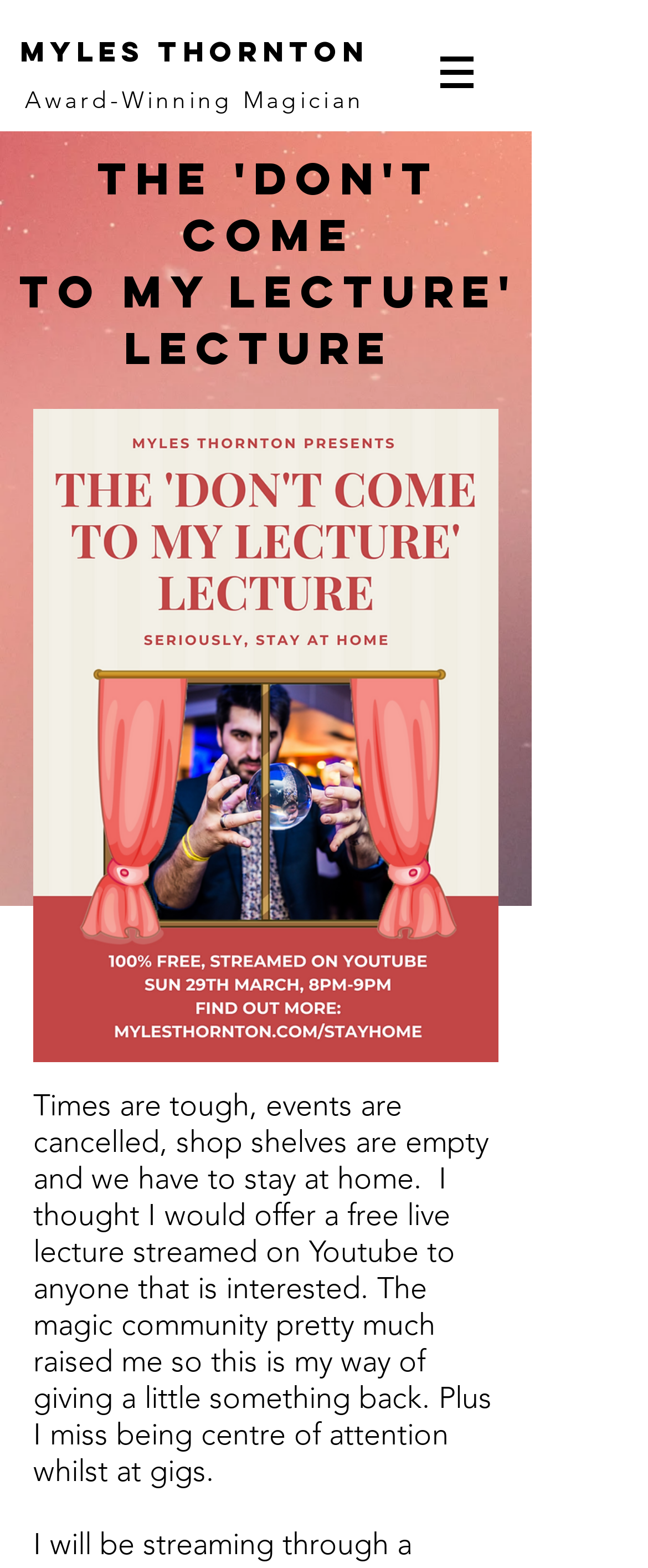What is the purpose of the free live lecture?
Please answer the question with a detailed and comprehensive explanation.

According to the webpage, Myles Thornton is offering a free live lecture as a way of giving back to the magic community, which has raised him.